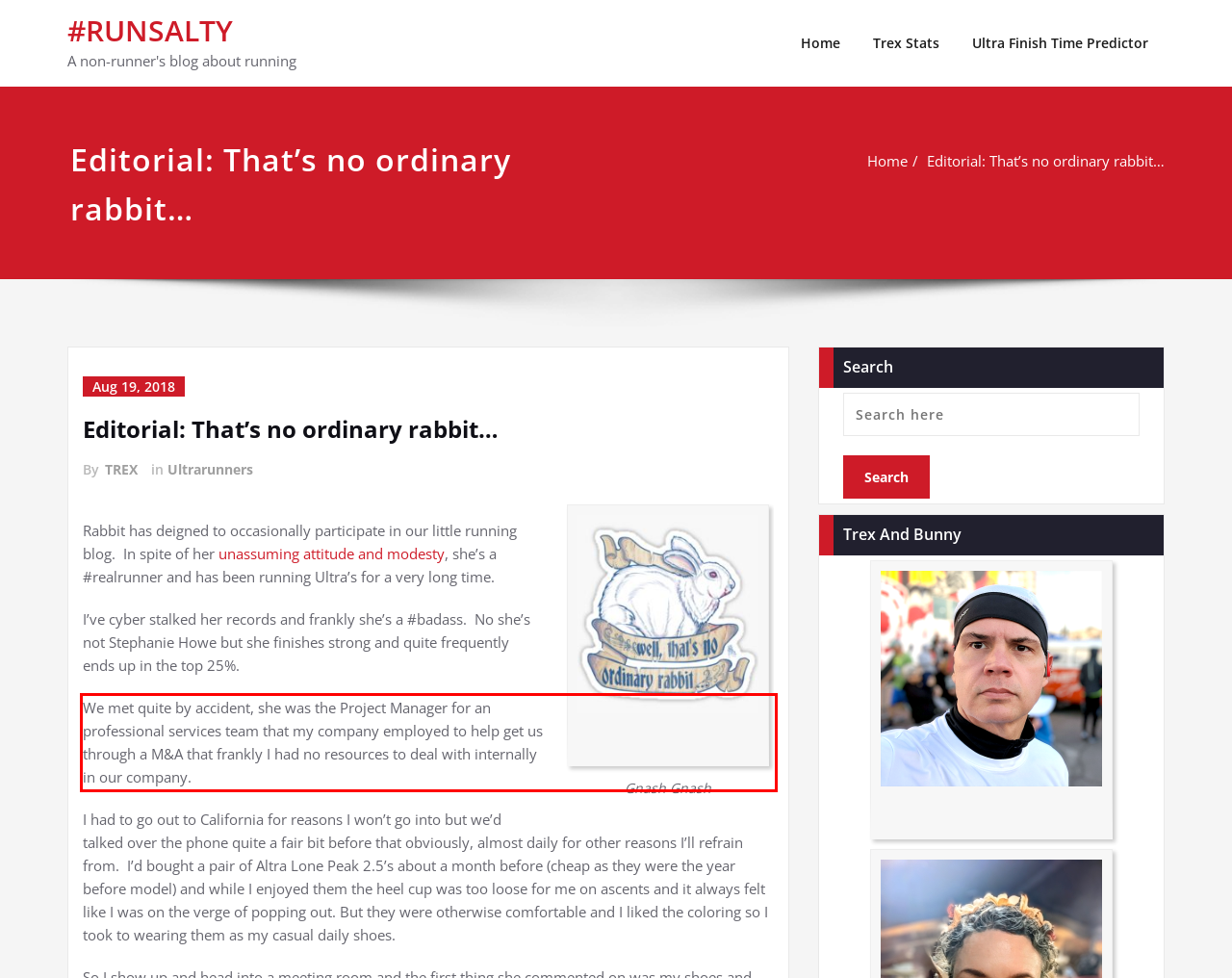You have a screenshot of a webpage with a red bounding box. Identify and extract the text content located inside the red bounding box.

We met quite by accident, she was the Project Manager for an professional services team that my company employed to help get us through a M&A that frankly I had no resources to deal with internally in our company.